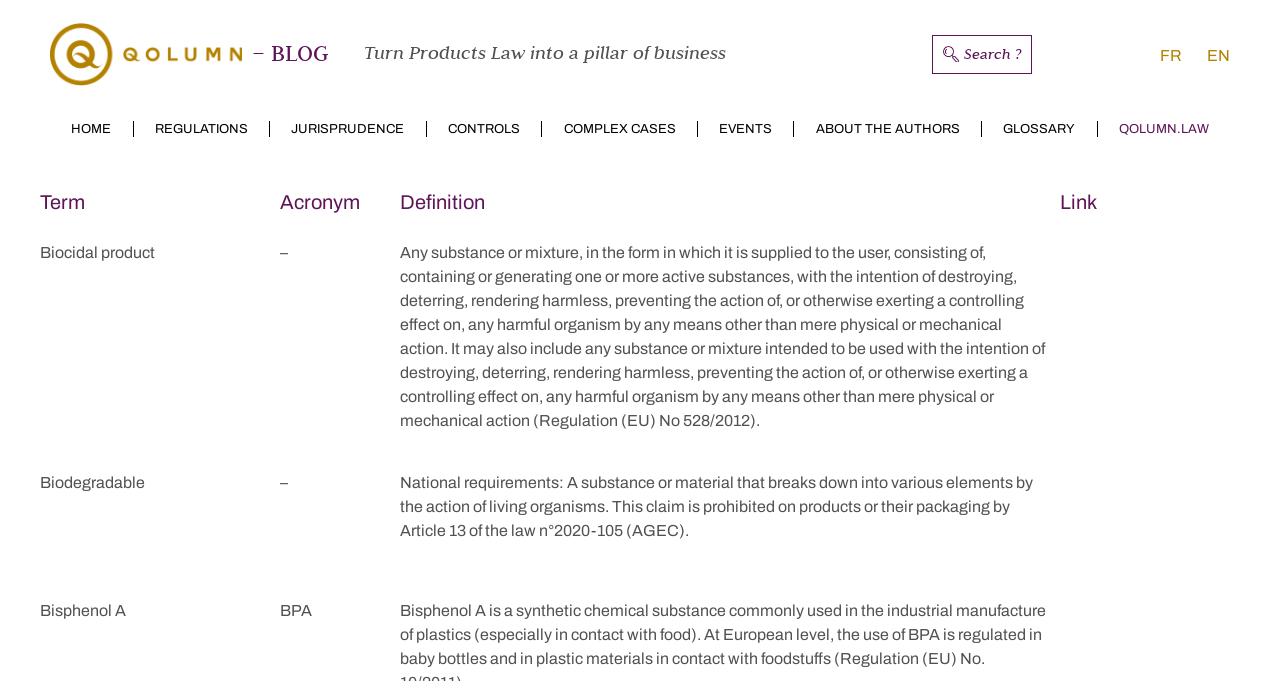Find the bounding box coordinates of the element to click in order to complete this instruction: "Switch to French language". The bounding box coordinates must be four float numbers between 0 and 1, denoted as [left, top, right, bottom].

[0.898, 0.067, 0.923, 0.093]